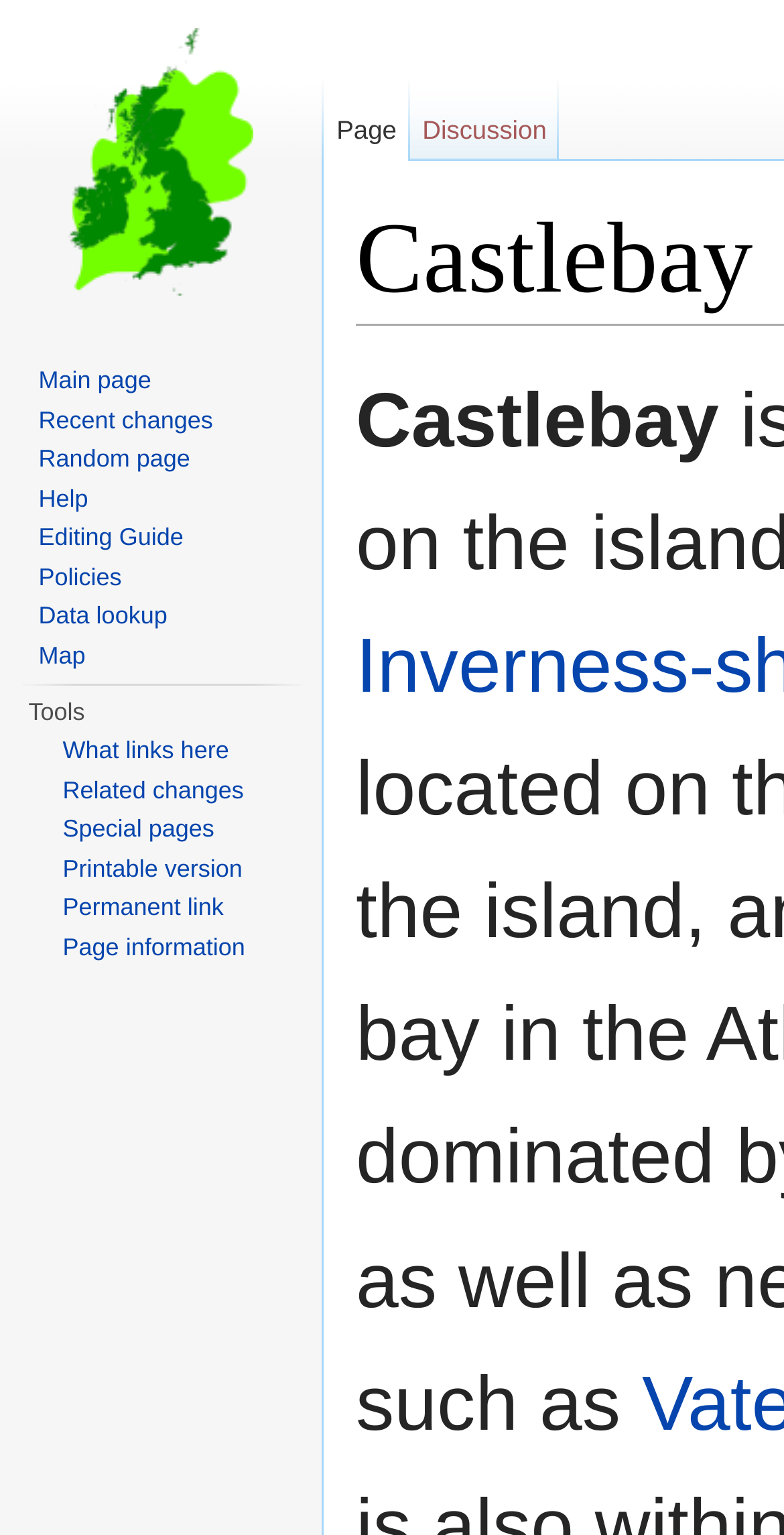Could you locate the bounding box coordinates for the section that should be clicked to accomplish this task: "Go to the discussion page".

[0.522, 0.052, 0.714, 0.105]